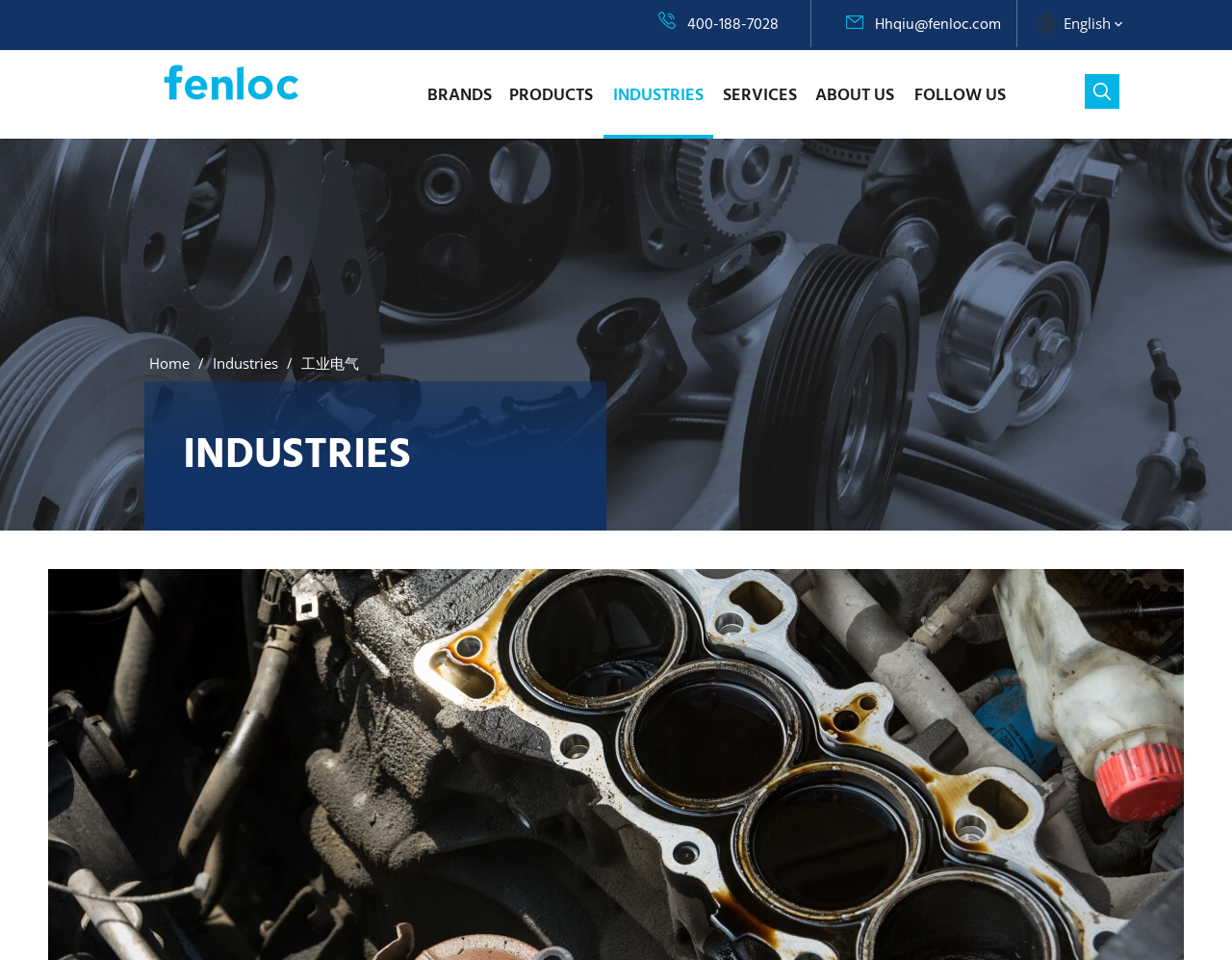What is the logo of the website?
Provide a detailed and extensive answer to the question.

The logo is located at the top left corner of the webpage, inside a link element with bounding box coordinates [0.133, 0.067, 0.242, 0.104]. The logo is also an image element with the same bounding box coordinates.